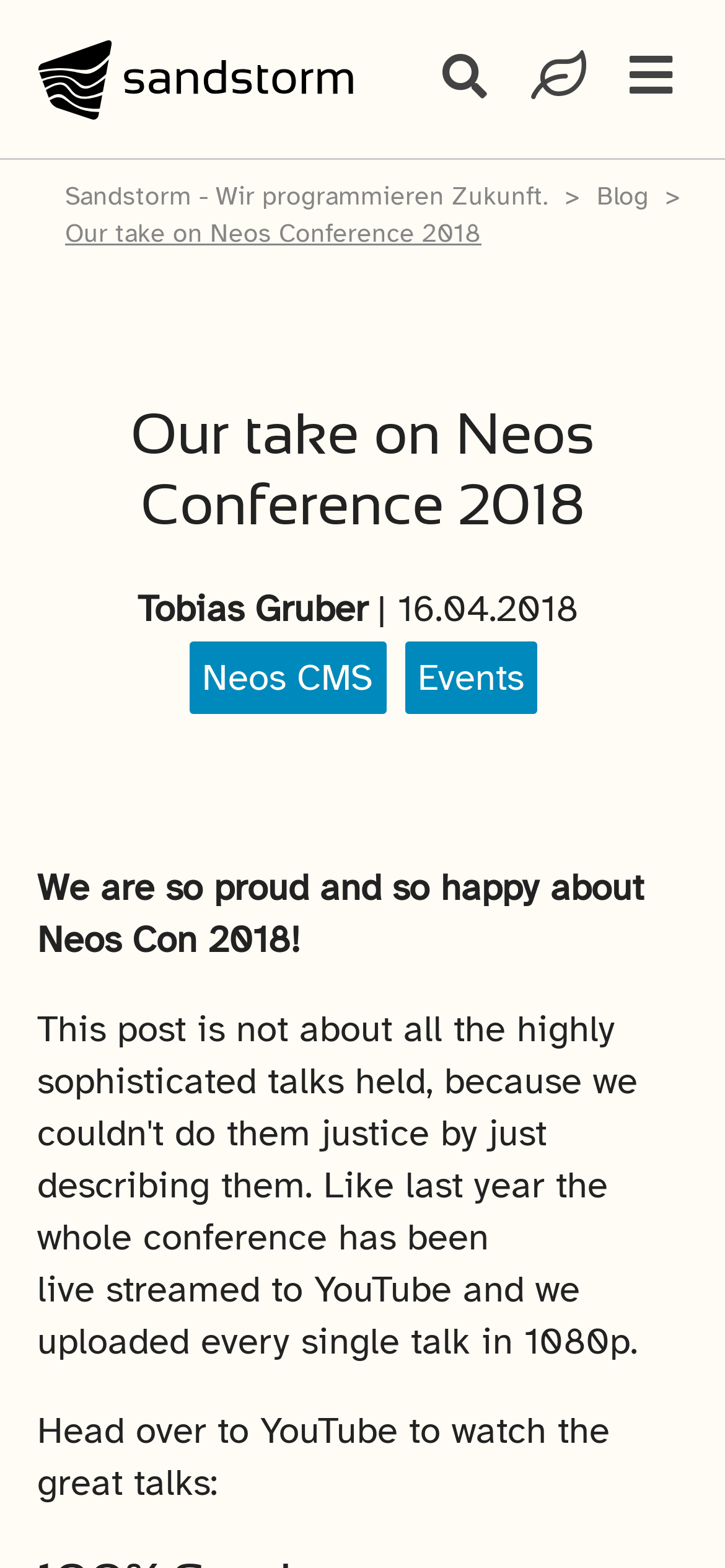Pinpoint the bounding box coordinates of the element you need to click to execute the following instruction: "Go to Neos CMS page". The bounding box should be represented by four float numbers between 0 and 1, in the format [left, top, right, bottom].

[0.26, 0.409, 0.532, 0.455]